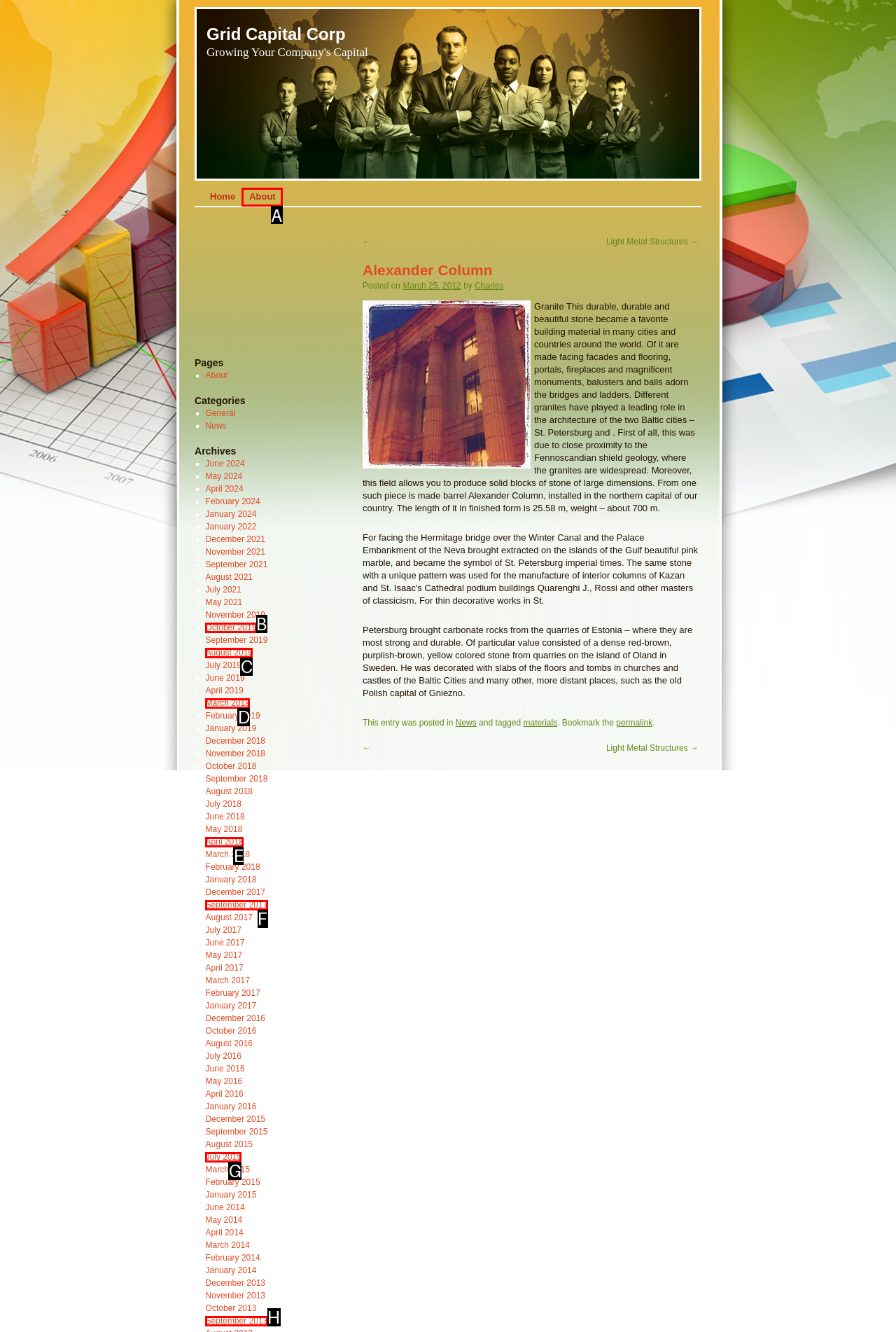Which HTML element should be clicked to complete the following task: View the 'About' page?
Answer with the letter corresponding to the correct choice.

A